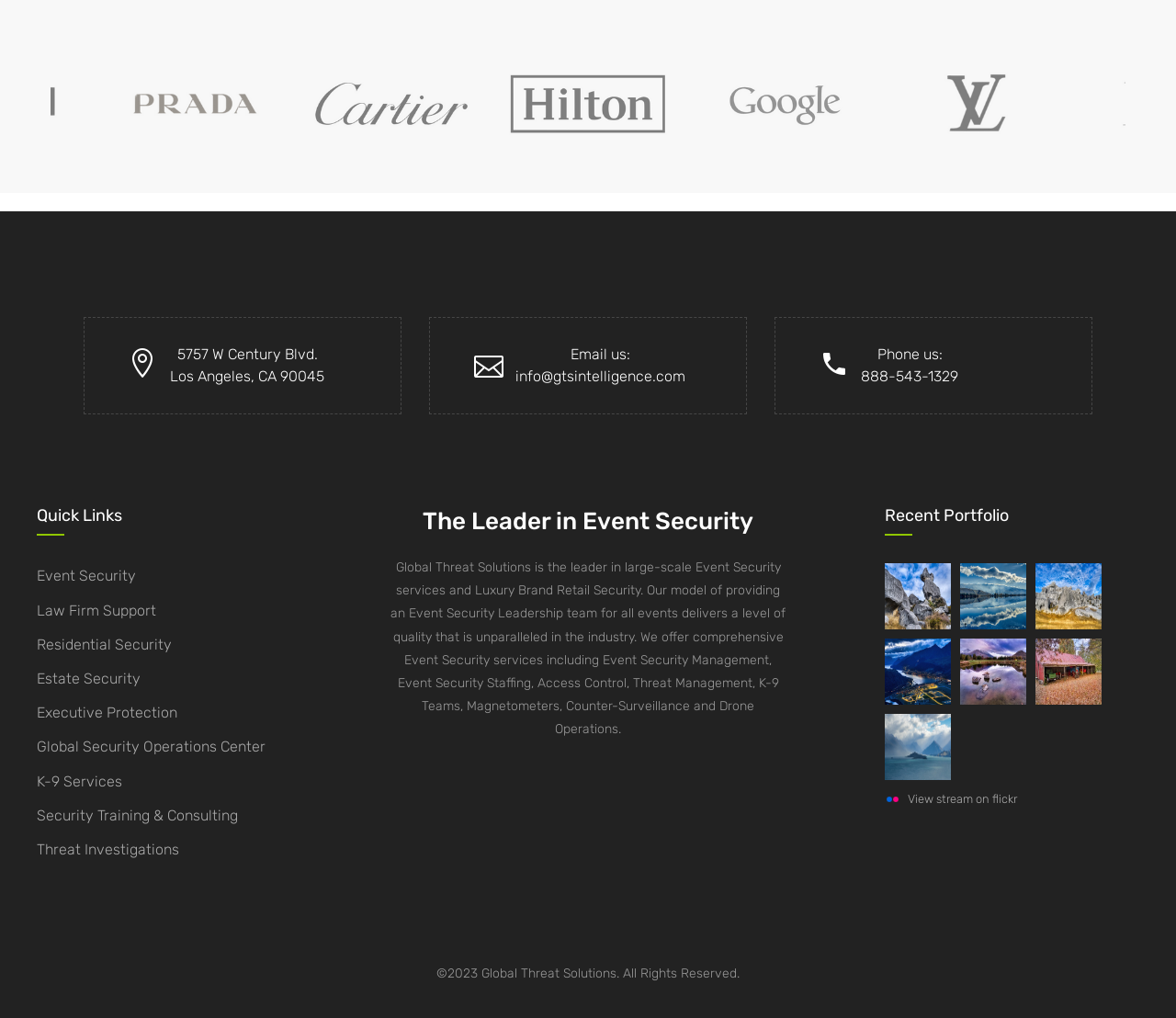Find the bounding box coordinates of the area to click in order to follow the instruction: "View the 'NZ Syncro' portfolio".

[0.752, 0.576, 0.808, 0.593]